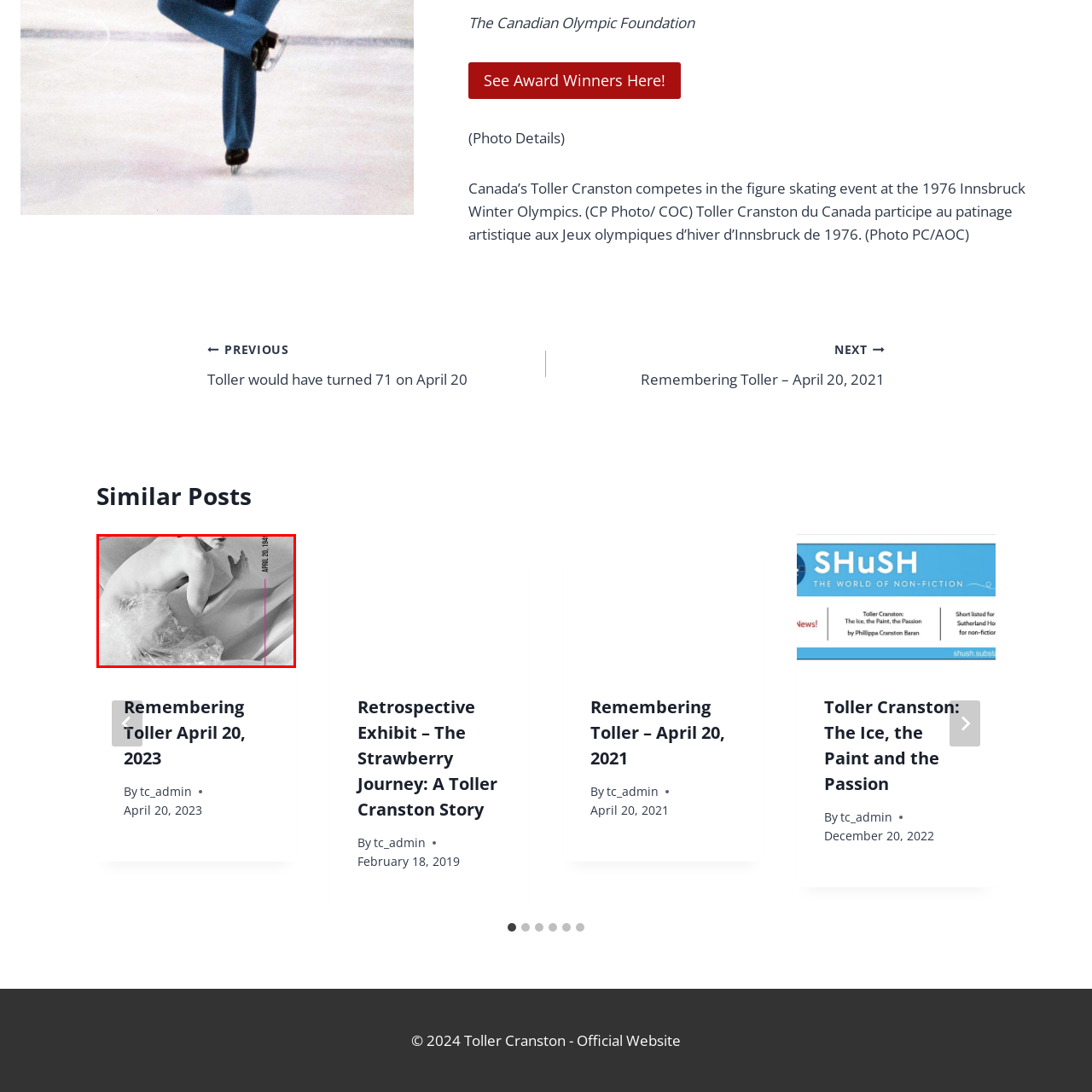Create a thorough and descriptive caption for the photo marked by the red boundary.

This striking black-and-white image features Toller Cranston, a celebrated figure skater known for his artistic flair both on and off the ice. The photograph captures him in a dramatic pose, partly draped in a translucent plastic garment, blending elements of fashion and art. His expression conveys a mix of vulnerability and strength, emphasizing his dynamic presence. The image is complemented by the date "APRIL 20, 1949," highlighting his birthdate and celebrating his legacy. Cranston's innovative approach to figure skating and his contributions to the arts resonate through this visually captivating portrayal, making it a poignant tribute to his life and career.